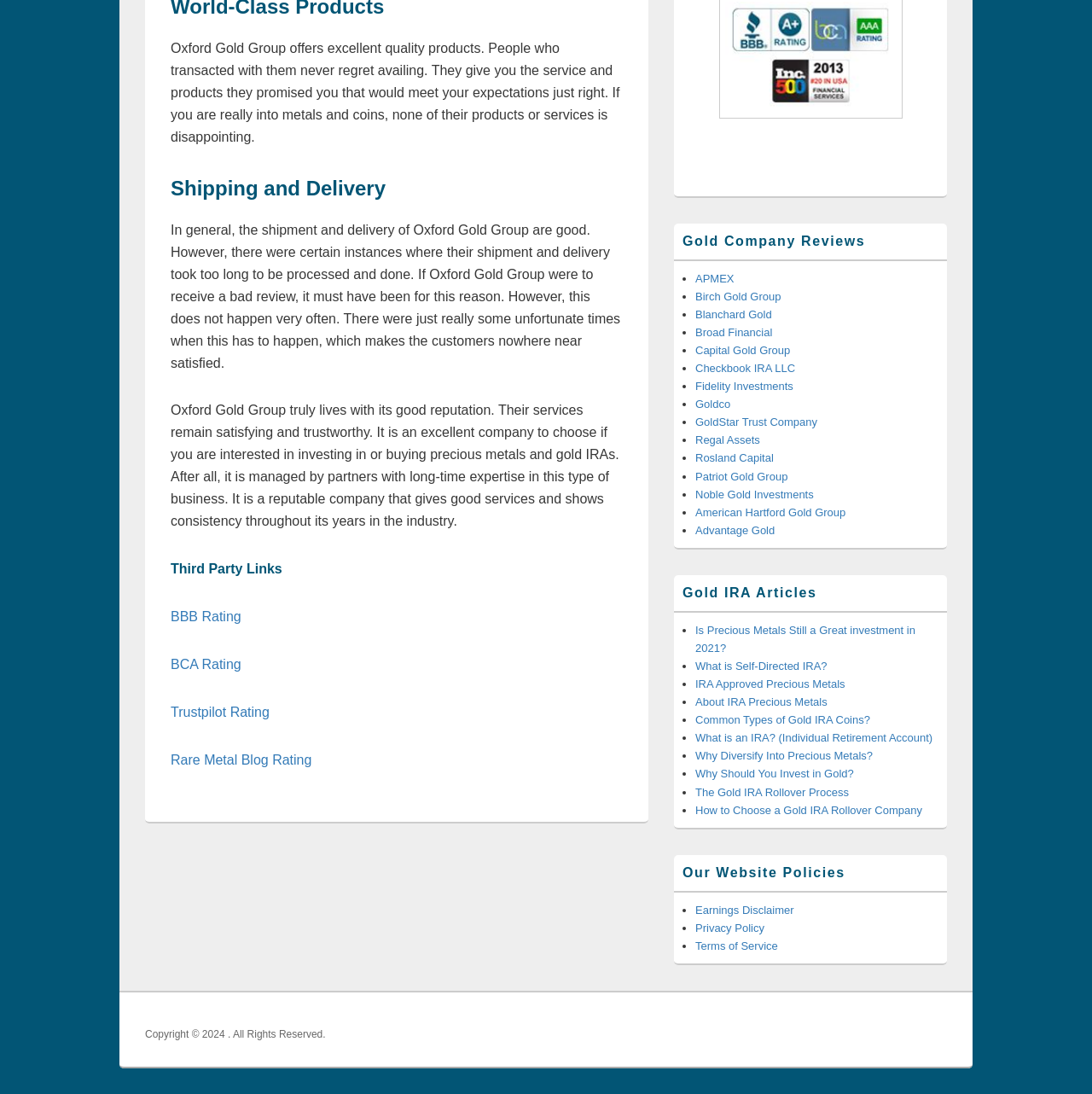Identify the bounding box coordinates of the region I need to click to complete this instruction: "Read more about Family Science Night".

None